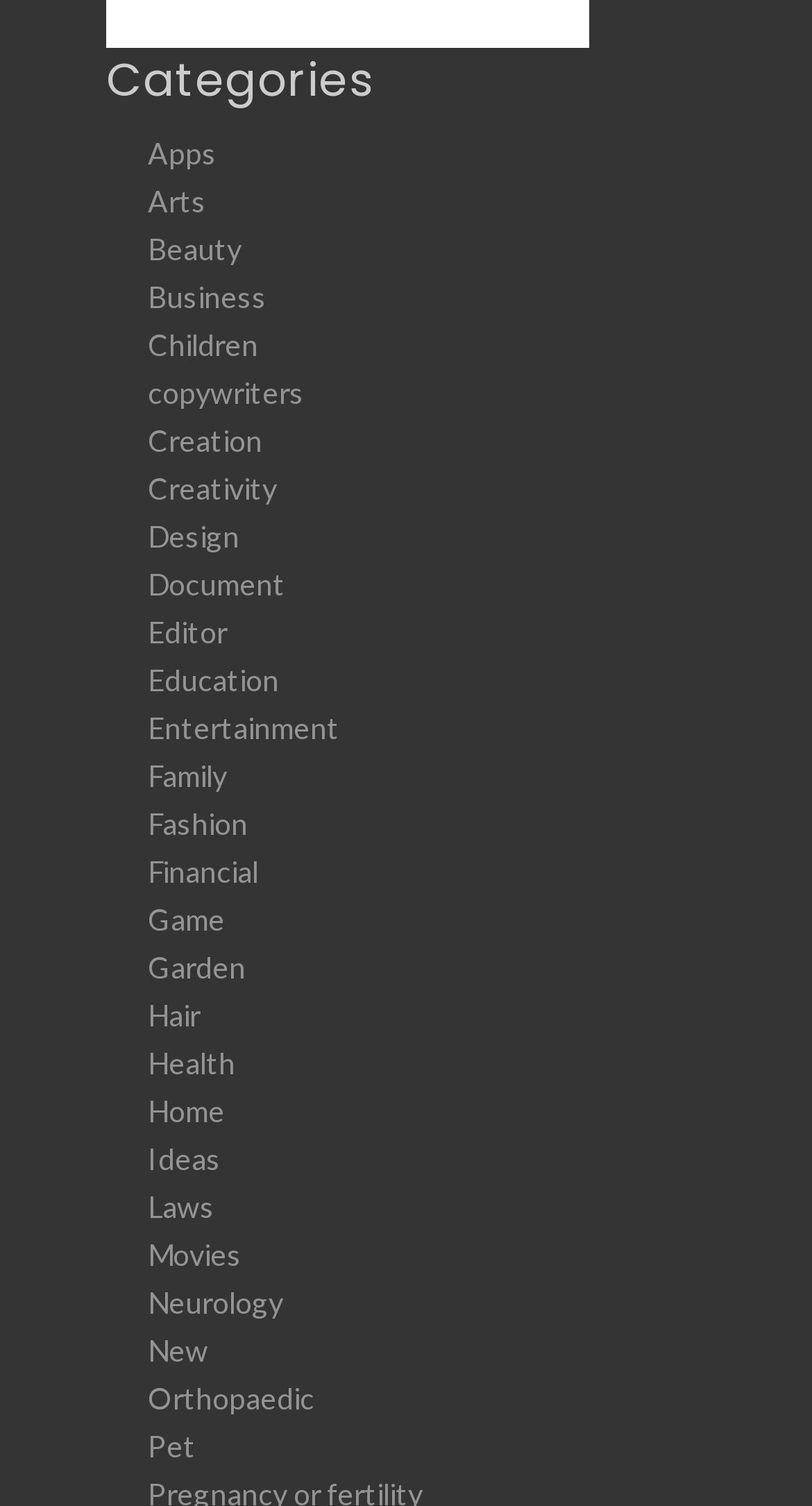How many categories are listed?
Please give a detailed and elaborate explanation in response to the question.

I counted the number of link elements under the 'Categories' heading, and there are 35 links, each representing a category.